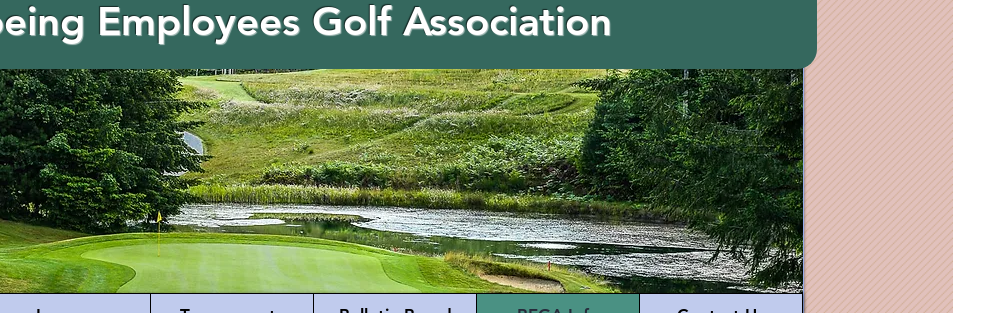Answer the question using only a single word or phrase: 
What is the color of the grass on the golf green?

Vibrant green